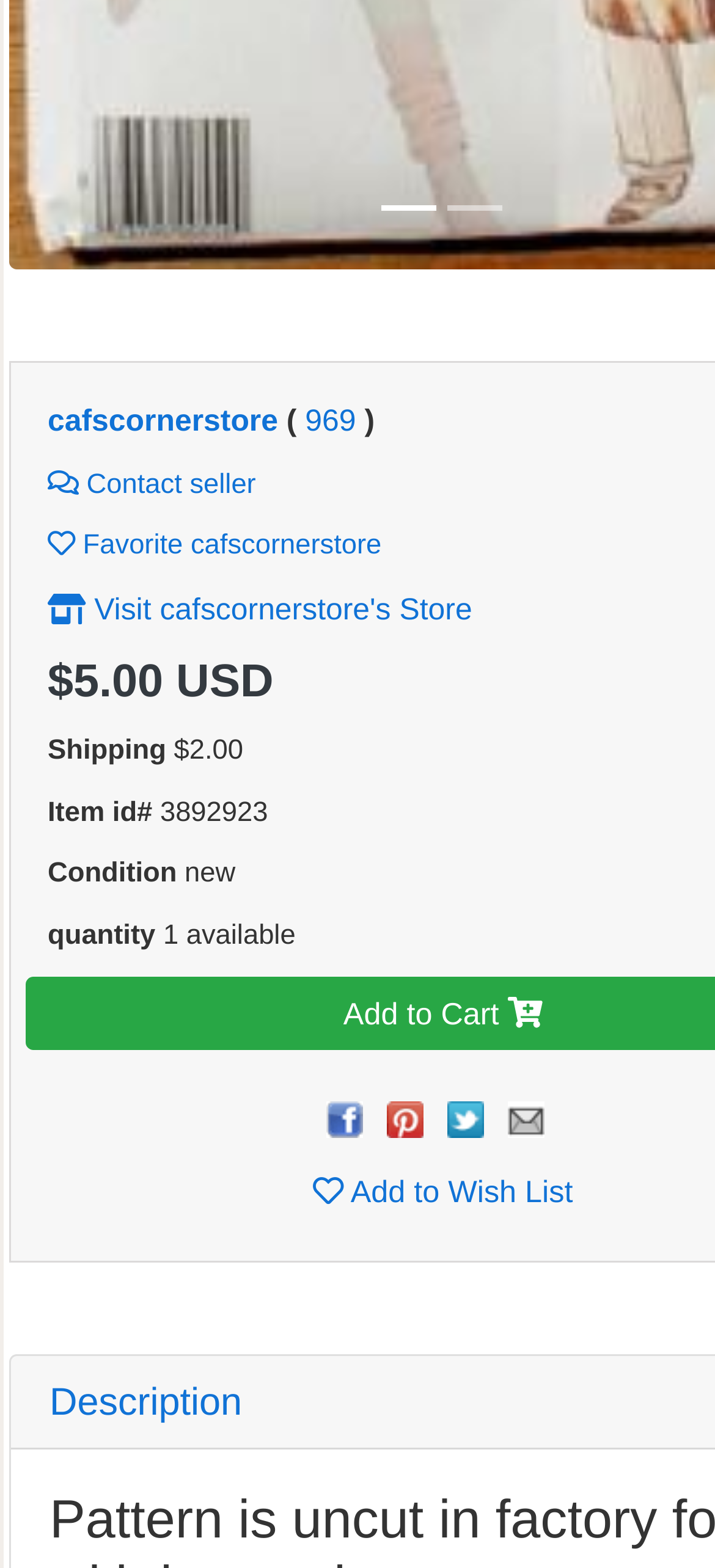Extract the bounding box coordinates for the UI element described as: "فهرست ناوبری".

None